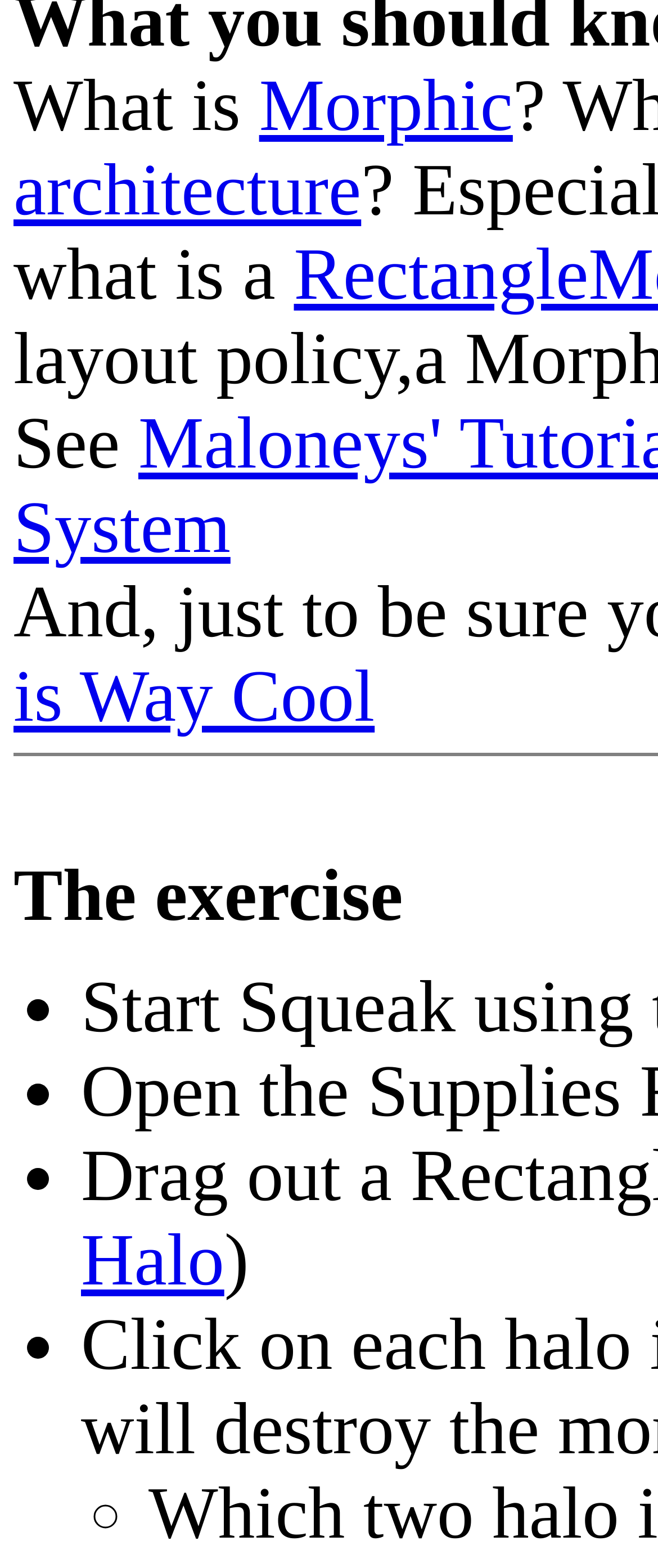What is the type of the last list marker?
Identify the answer in the screenshot and reply with a single word or phrase.

◦